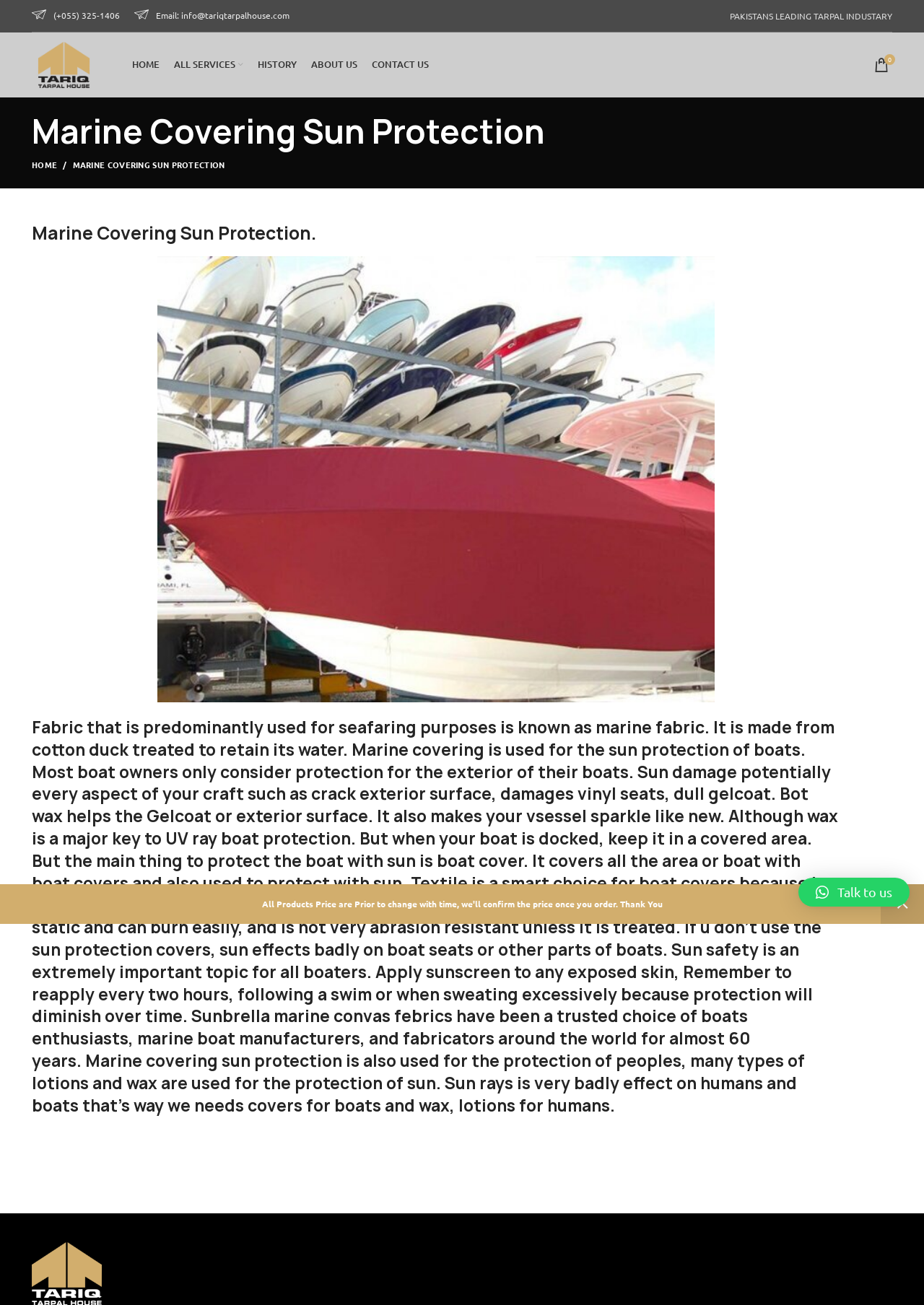Find the bounding box coordinates of the UI element according to this description: "alt="Tariq Tarpal House"".

[0.034, 0.043, 0.104, 0.054]